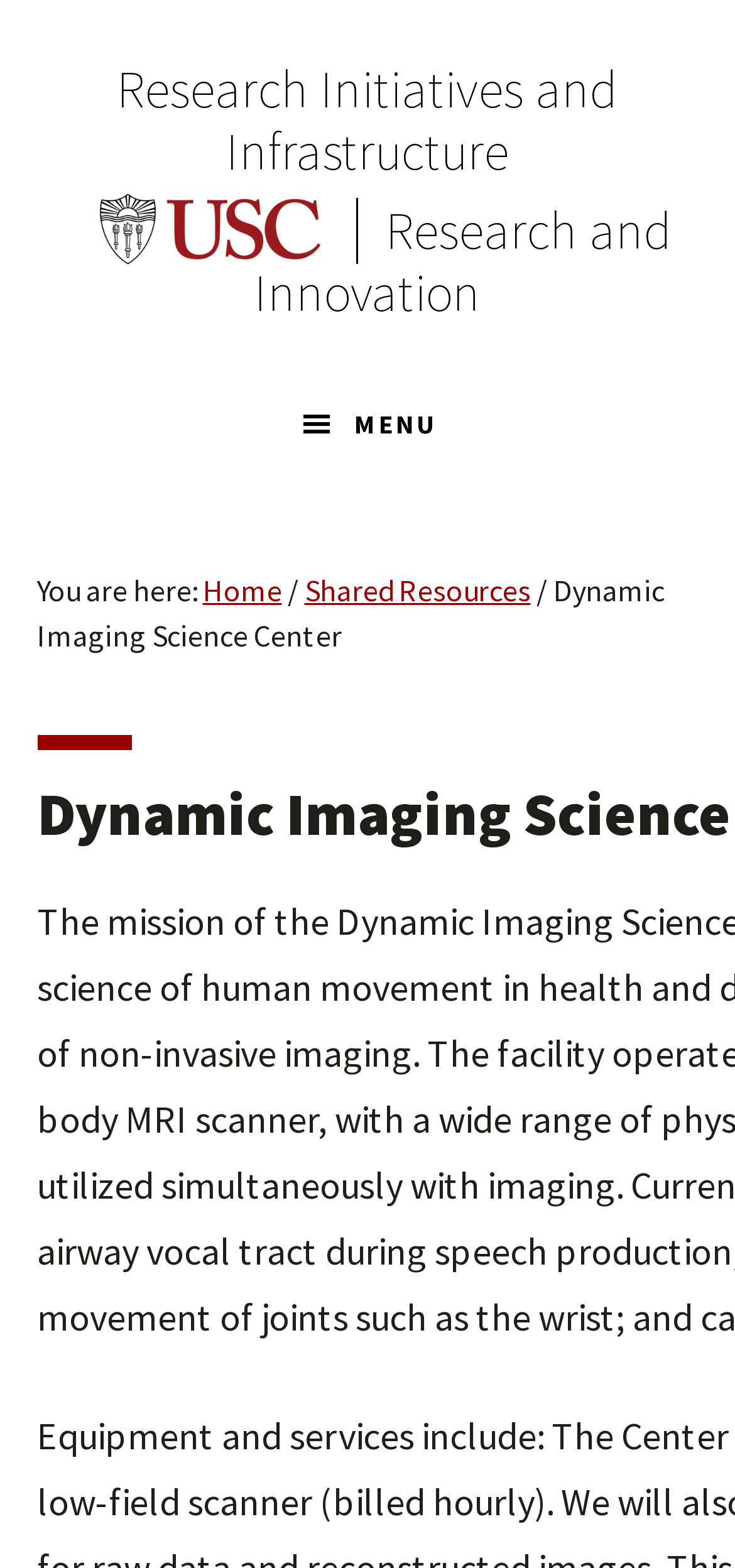Please provide a comprehensive answer to the question based on the screenshot: How many links are there in the top navigation?

I counted the number of link elements in the top navigation section, and found three links: 'Research Initiatives and Infrastructure', 'University of Southern California', and 'Research and Innovation'.